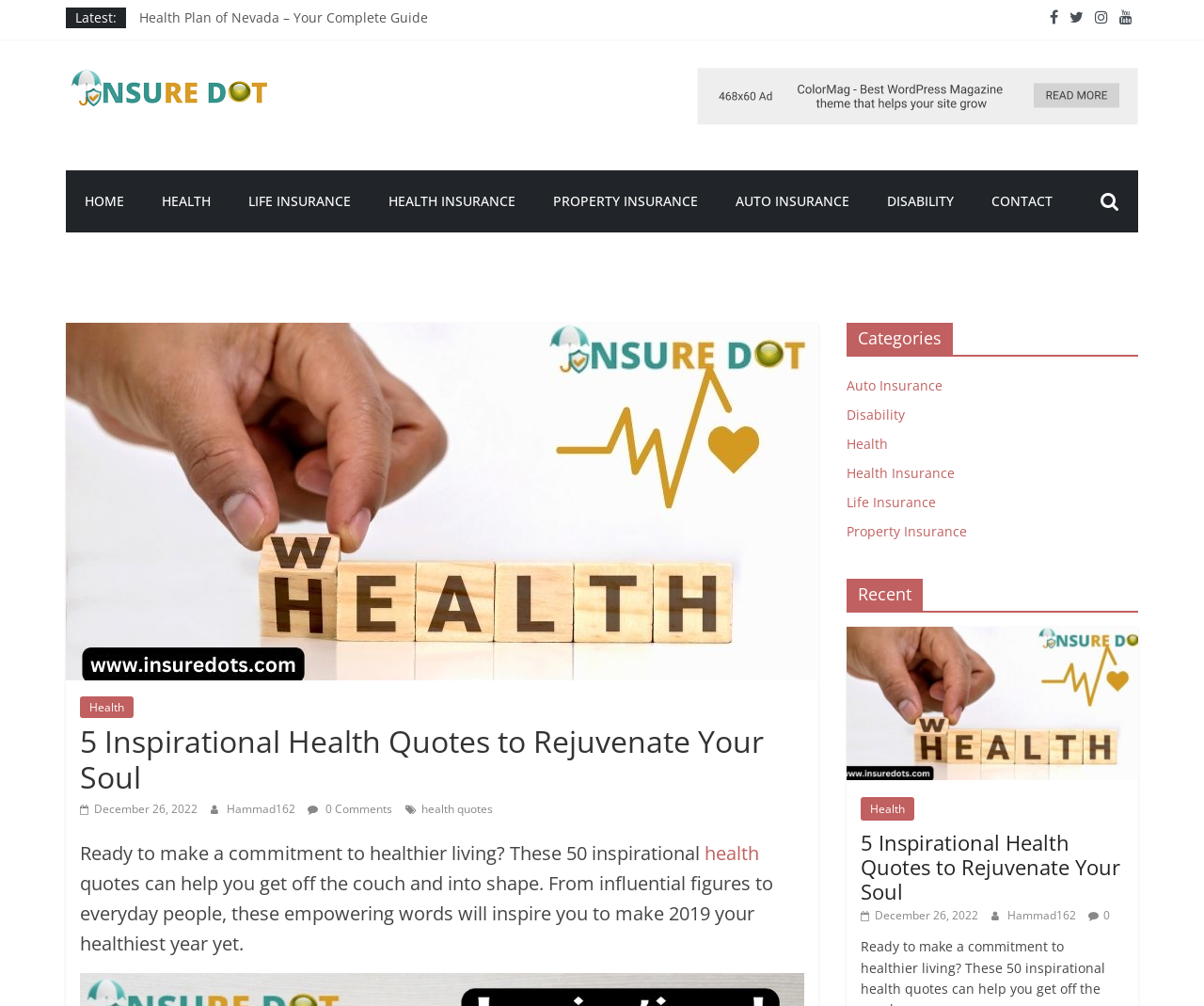Determine the bounding box coordinates for the clickable element to execute this instruction: "Read the 'health quotes' post". Provide the coordinates as four float numbers between 0 and 1, i.e., [left, top, right, bottom].

[0.715, 0.823, 0.93, 0.9]